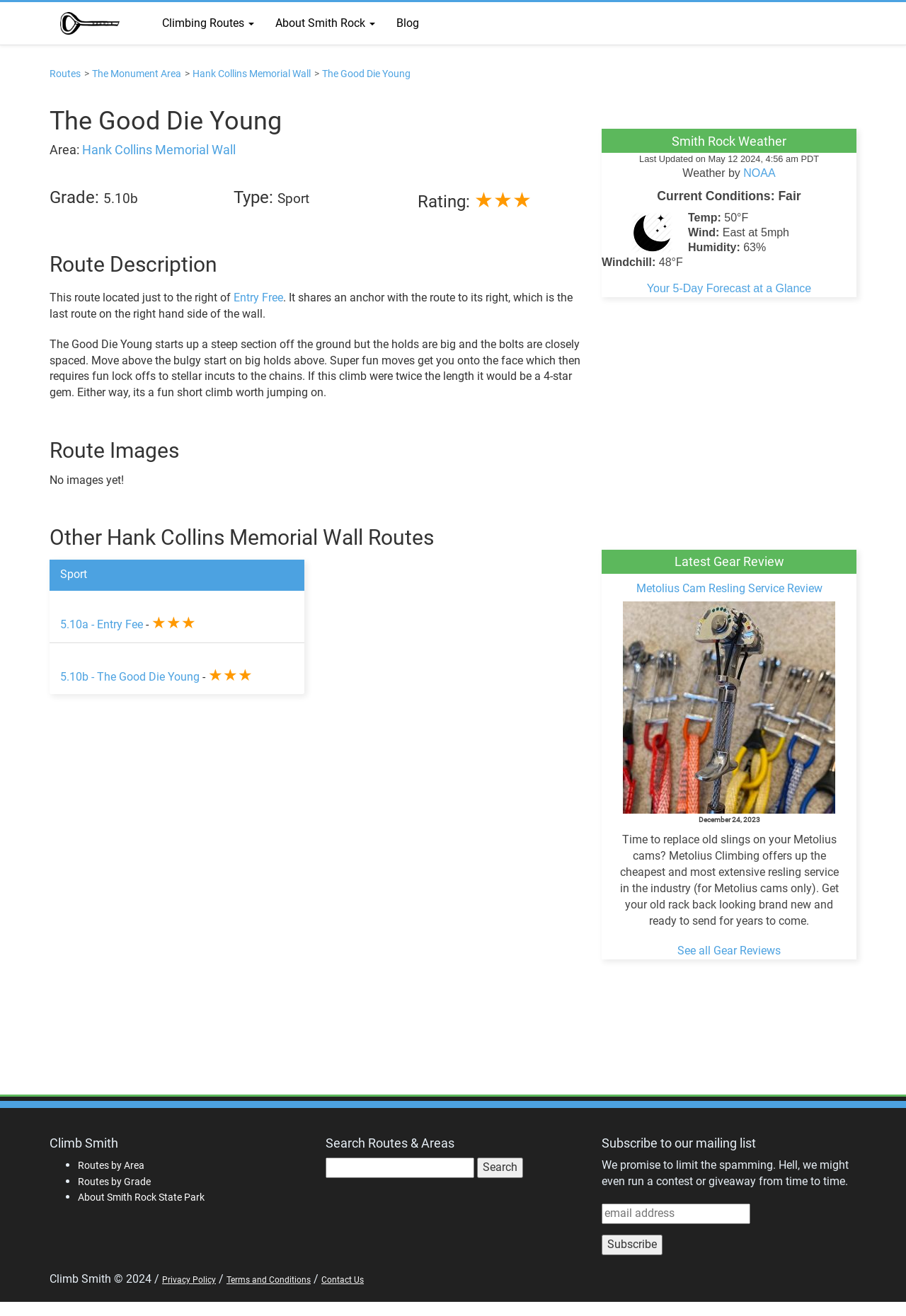Specify the bounding box coordinates of the element's area that should be clicked to execute the given instruction: "Search for routes". The coordinates should be four float numbers between 0 and 1, i.e., [left, top, right, bottom].

[0.359, 0.879, 0.523, 0.895]